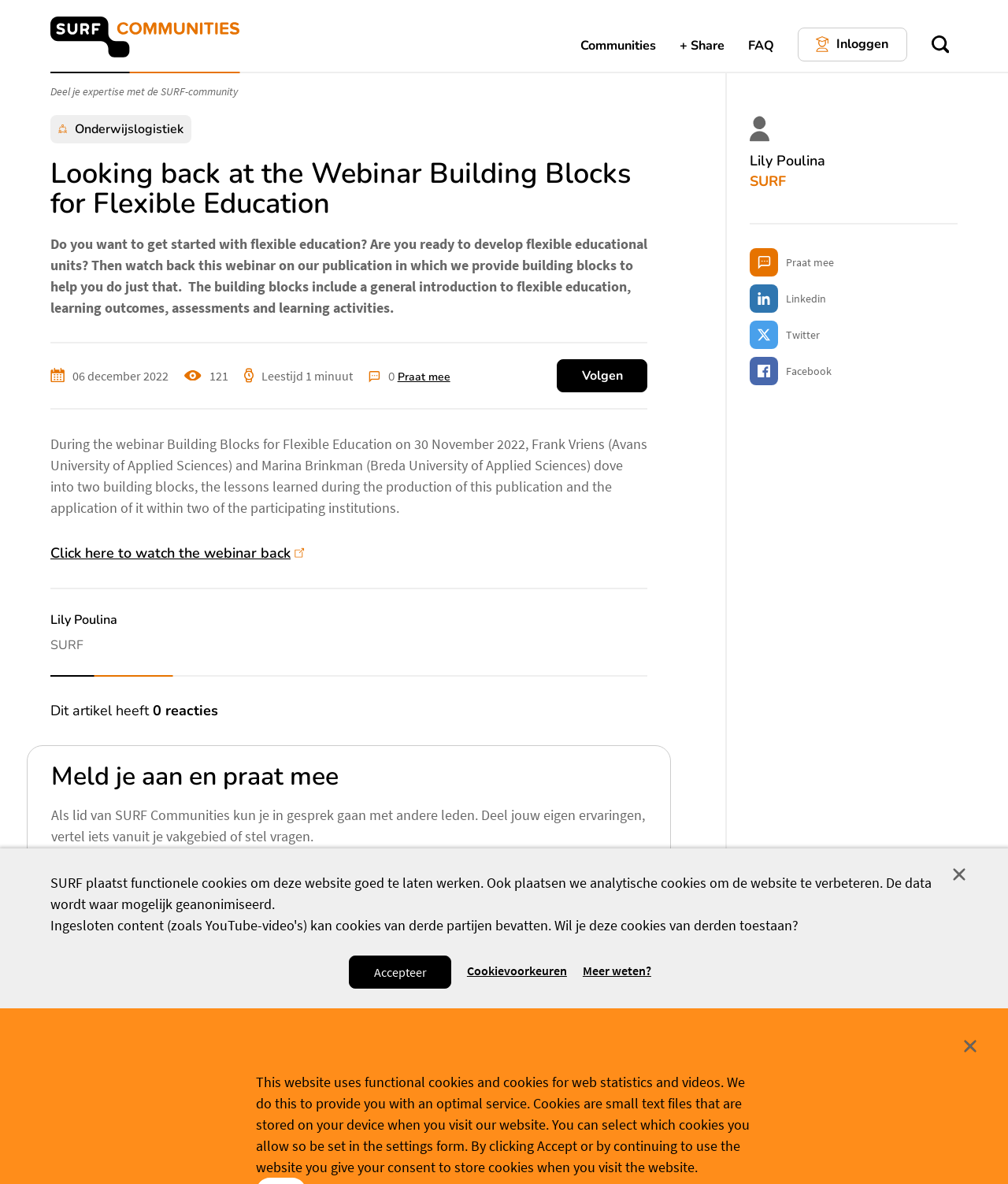Observe the image and answer the following question in detail: How many views does the webinar have?

The number of views of the webinar is 121, which is indicated by the text '121' next to the 'keer bekeken' label.